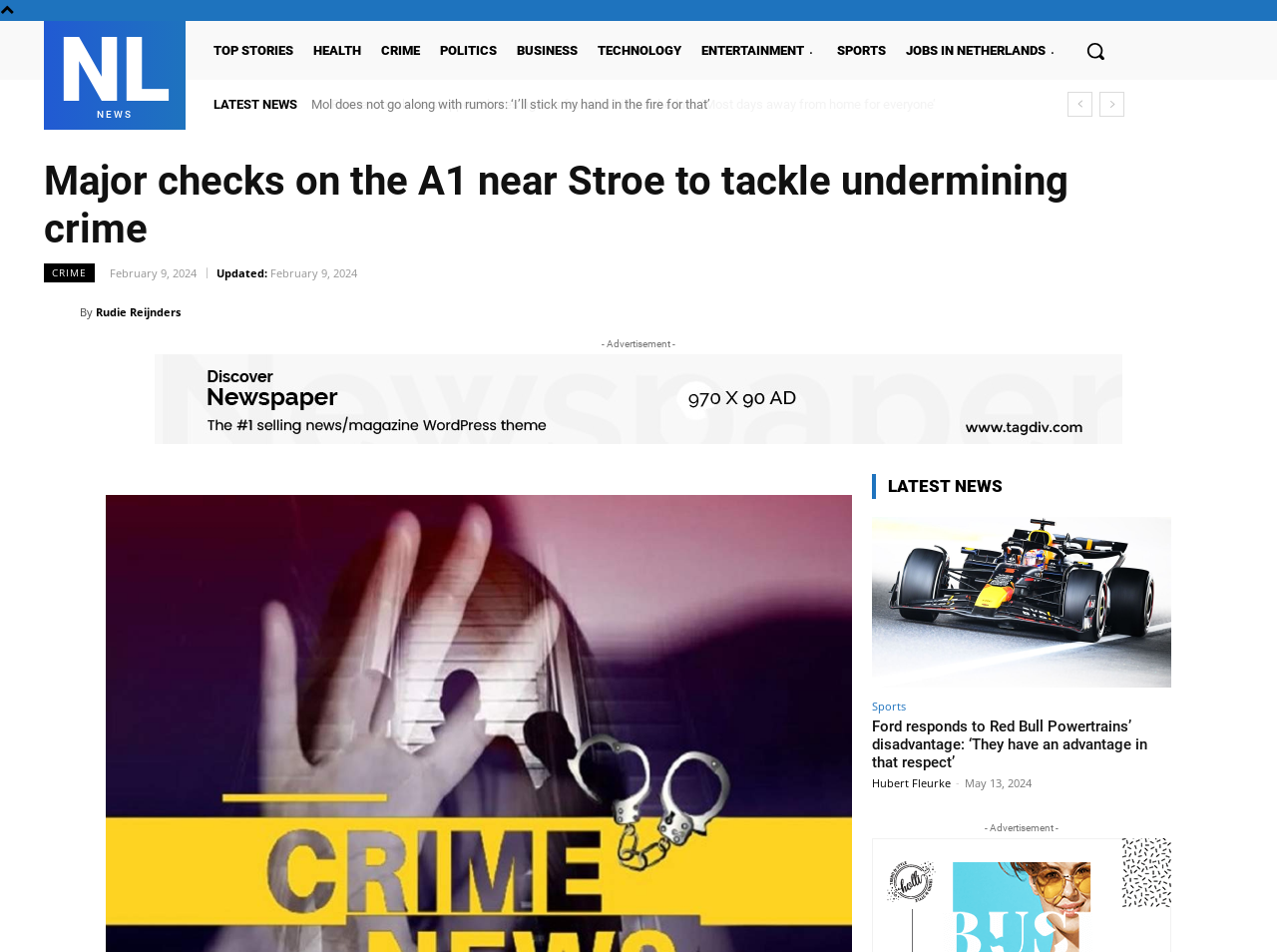Identify the bounding box coordinates for the element that needs to be clicked to fulfill this instruction: "View the next page". Provide the coordinates in the format of four float numbers between 0 and 1: [left, top, right, bottom].

[0.861, 0.096, 0.88, 0.122]